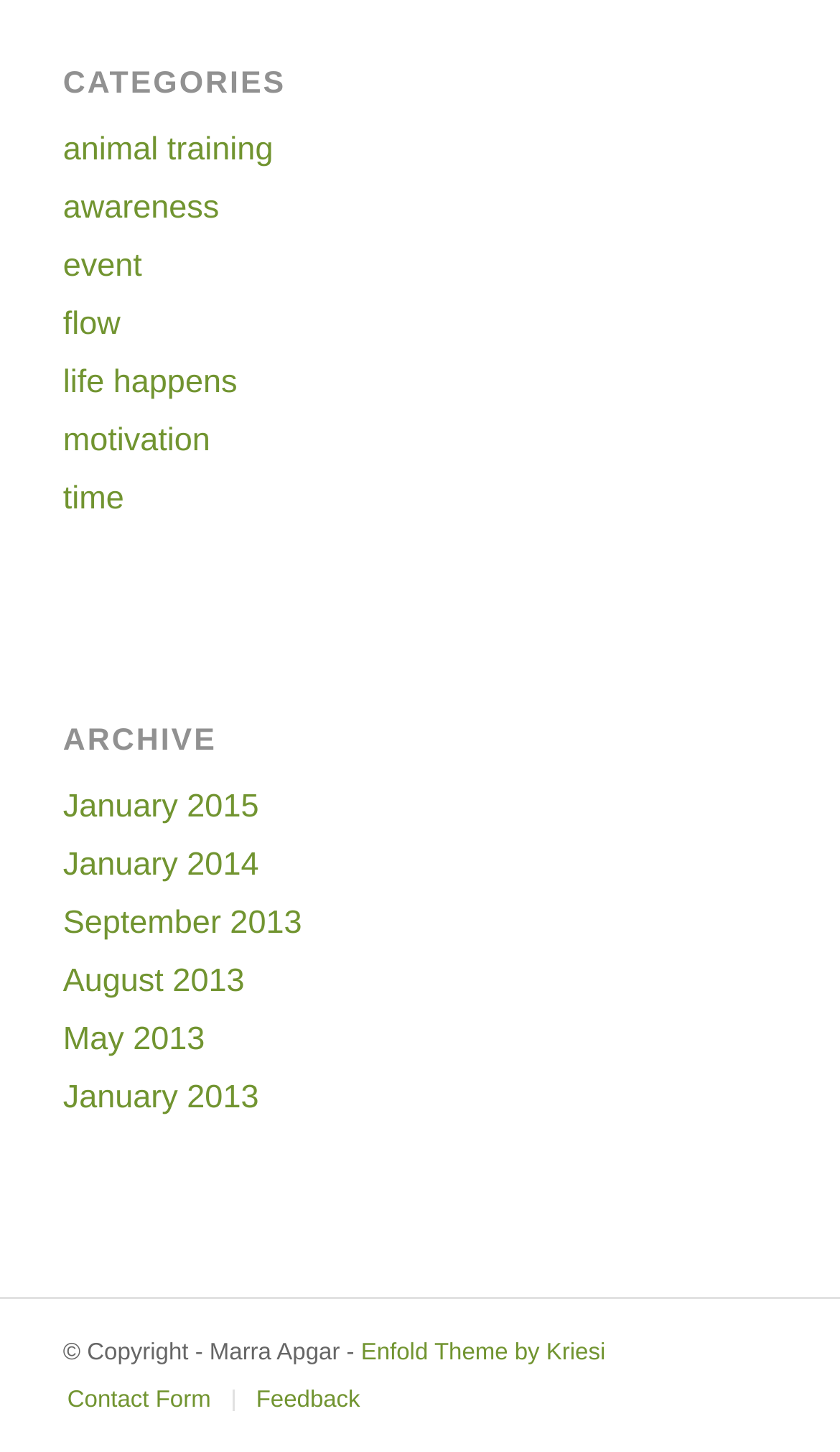Please answer the following question using a single word or phrase: 
What is the second menu item in the contact section?

Feedback